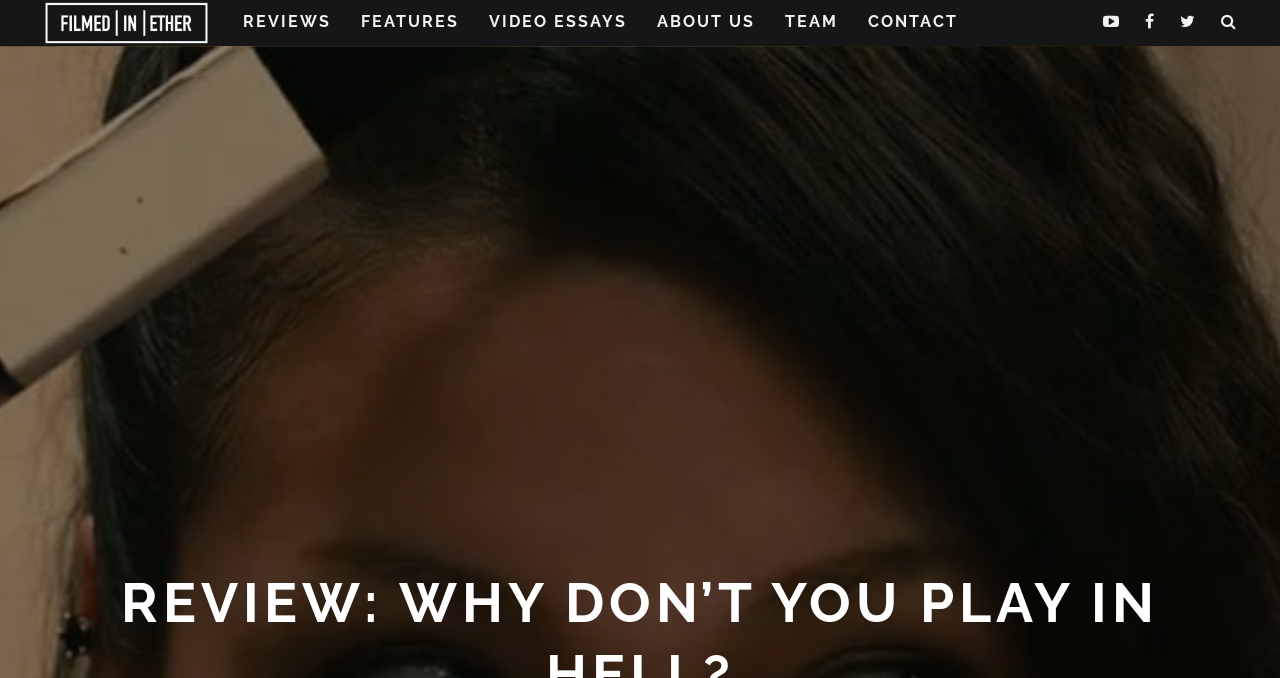What is the current page about?
Observe the image and answer the question with a one-word or short phrase response.

Review of a movie